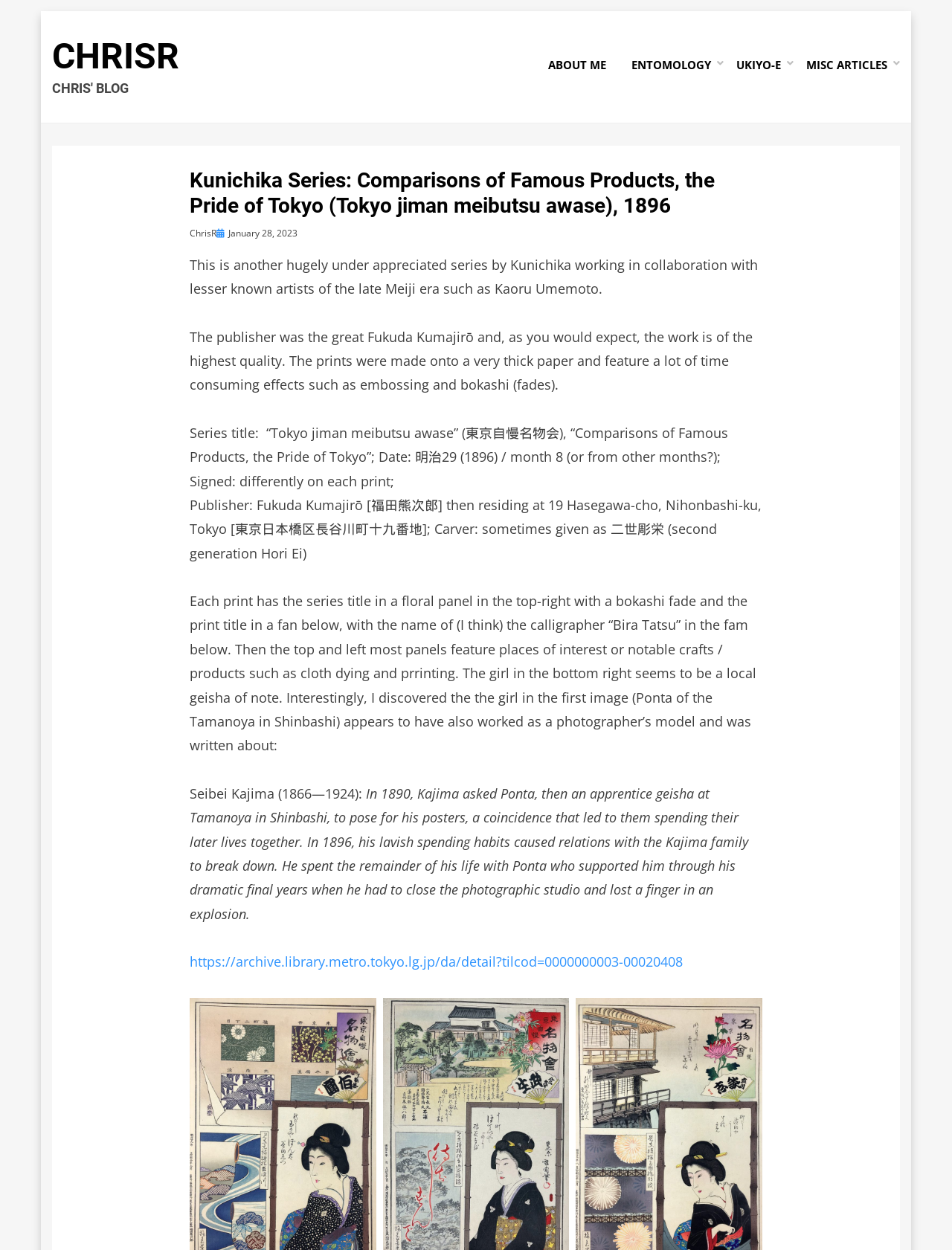Offer a detailed account of what is visible on the webpage.

The webpage is about the Kunichika Series, a collection of ukiyo-e prints from 1896. At the top, there are five links: "CHRISR", "ABOUT ME", "ENTOMOLOGY", "UKIYO-E", and "MISC ARTICLES". Below these links, there is a header section with the title "Kunichika Series: Comparisons of Famous Products, the Pride of Tokyo (Tokyo jiman meibutsu awase), 1896" and a link to "ChrisR". 

To the right of the title, there is a section with the posting date, "January 28, 2023". Below this, there are five paragraphs of text describing the series, including information about the publisher, Fukuda Kumajirō, and the carver, sometimes given as 二世彫栄 (second generation Hori Ei). The text also describes the design and content of the prints, including the series title, print title, and notable features such as embossing and bokashi fades.

Further down, there is a section about Seibei Kajima, a photographer who worked with one of the geishas featured in the prints, Ponta of the Tamanoya in Shinbashi. This section includes a link to an archive library in Tokyo. Overall, the webpage provides detailed information about the Kunichika Series, its history, and its significance.